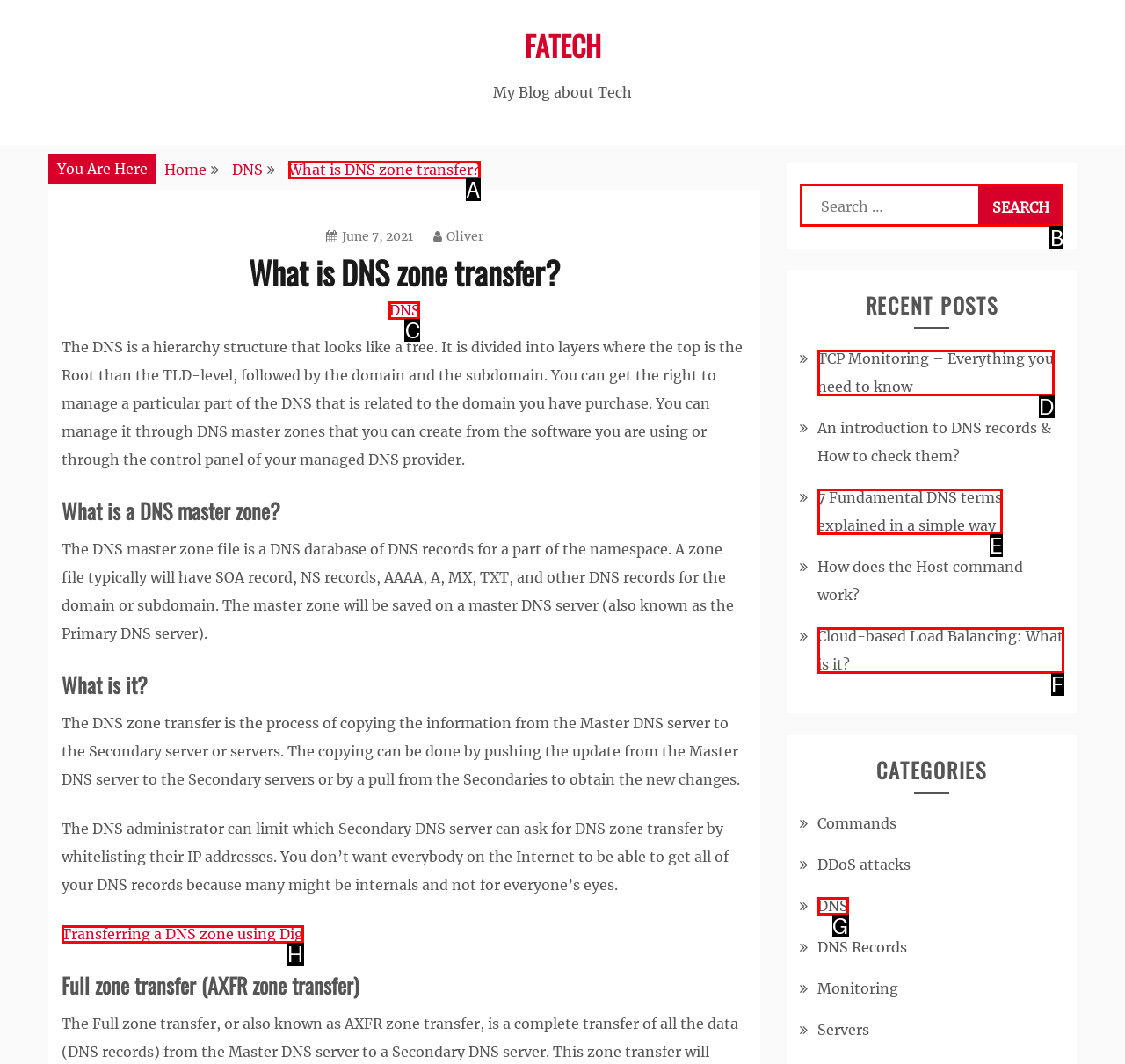Tell me which one HTML element I should click to complete the following task: Search for a term Answer with the option's letter from the given choices directly.

B